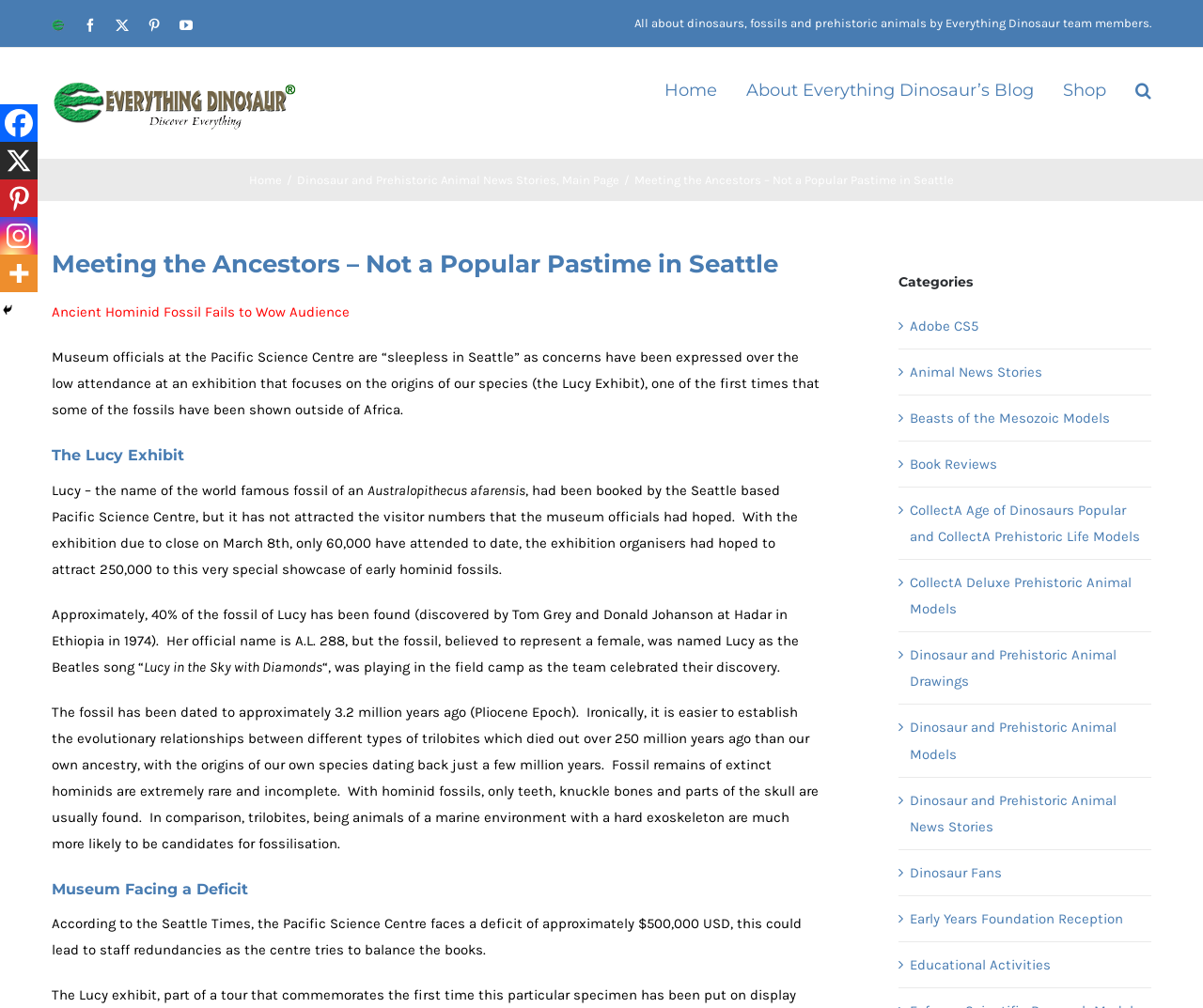Give an extensive and precise description of the webpage.

This webpage is about the Lucy exhibit, which features the Australopithecus afarensis fossil, and its lack of popularity in the United States. At the top of the page, there are several links to social media platforms, including Facebook, Pinterest, and YouTube, as well as a search button. Below these links, there is a logo for Everything Dinosaur Blog, which is an image with a link to the blog's homepage.

The main content of the page is divided into sections, with headings and paragraphs of text. The first section is titled "Meeting the Ancestors – Not a Popular Pastime in Seattle" and discusses the low attendance at the Lucy exhibit at the Pacific Science Centre in Seattle. The text explains that the exhibit features fossils of early hominids, including Lucy, which is one of the most famous fossils in the world.

Below this section, there is a heading titled "The Lucy Exhibit" which provides more information about the fossil, including its official name, A.L. 288, and its discovery in Ethiopia in 1974. The text also explains that the fossil is approximately 3.2 million years old and is one of the most significant discoveries in the field of paleontology.

The next section is titled "Museum Facing a Deficit" and discusses the financial struggles of the Pacific Science Centre, which is facing a deficit of $500,000 USD. The text explains that this deficit may lead to staff redundancies.

On the right-hand side of the page, there are several links to categories, including "Animal News Stories", "Book Reviews", and "Dinosaur and Prehistoric Animal Models". These links are organized in a vertical list and are accompanied by icons.

At the bottom of the page, there are several more links to social media platforms, as well as a "Hide" button and a "More" button, which may expand or collapse additional content.